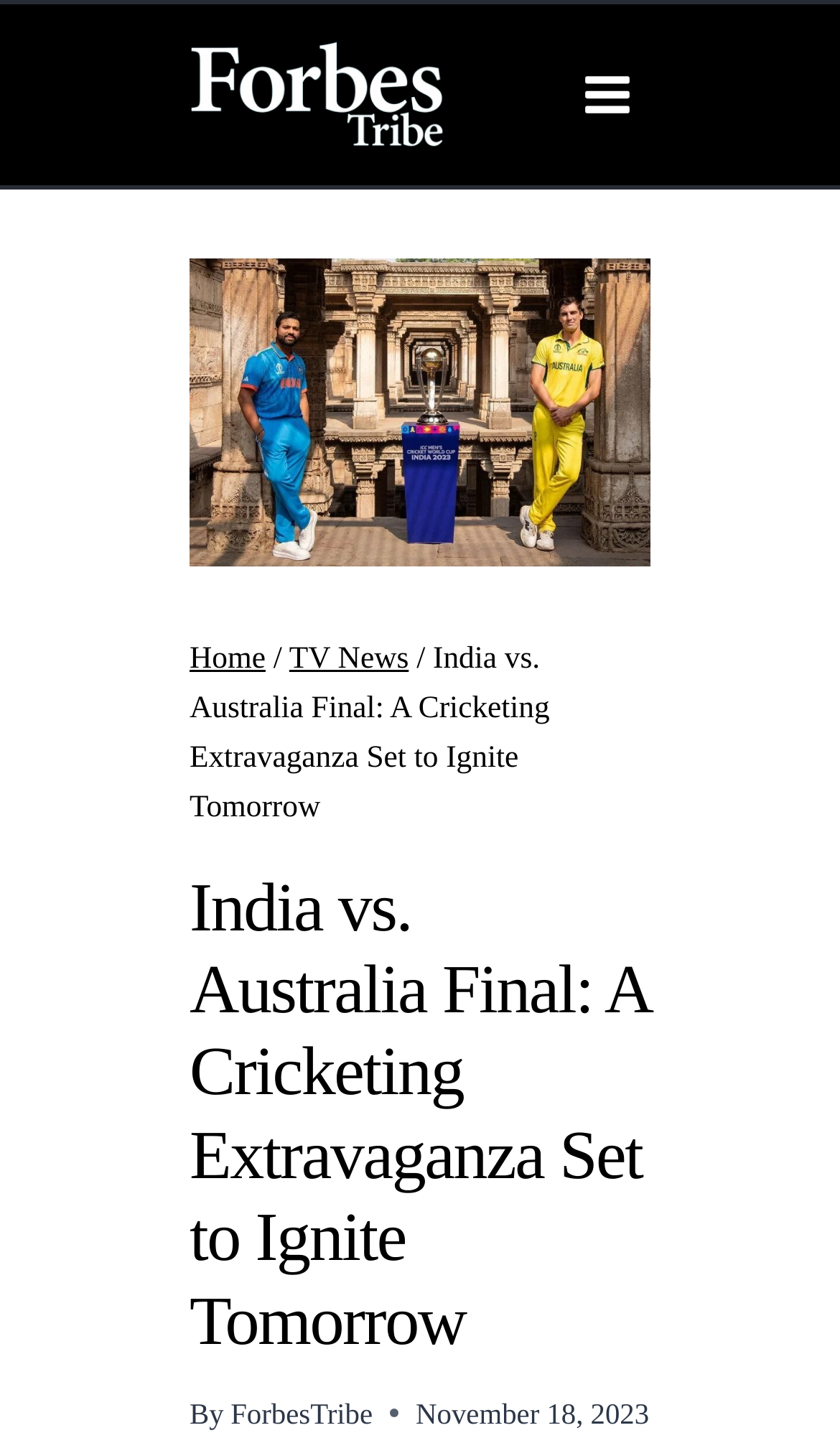What is the author of this article?
Please ensure your answer is as detailed and informative as possible.

The author of this article can be found at the bottom of the webpage, where it says 'By' followed by the author's name, which is 'ForbesTribe'.